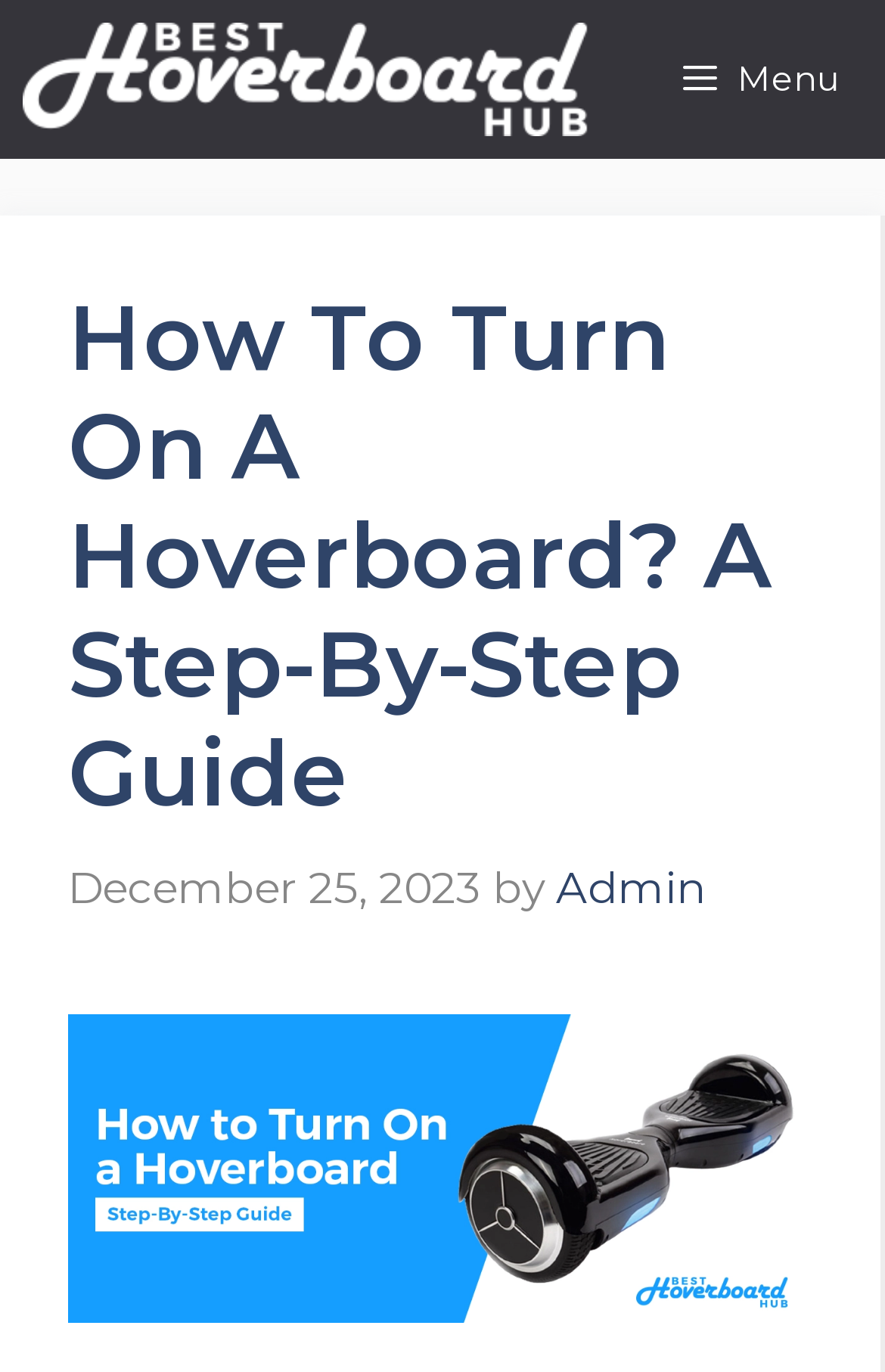What is the date of the article?
Please use the image to provide a one-word or short phrase answer.

December 25, 2023